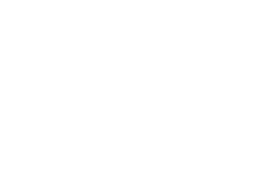Detail every aspect of the image in your description.

The image features a stylized depiction of a real estate agent, symbolizing the diverse roles they play in the real estate market. It highlights the agent's multifaceted expertise, which includes marketing properties, navigating legal contracts, and addressing client needs. This visual representation supports the accompanying text discussing the significant impact of real estate agents in facilitating transactions and their essential knowledge of local markets. The image is part of a broader article focusing on the NAR lawsuit regarding buyer agent commissions, which underscores the changing landscape of real estate practices.